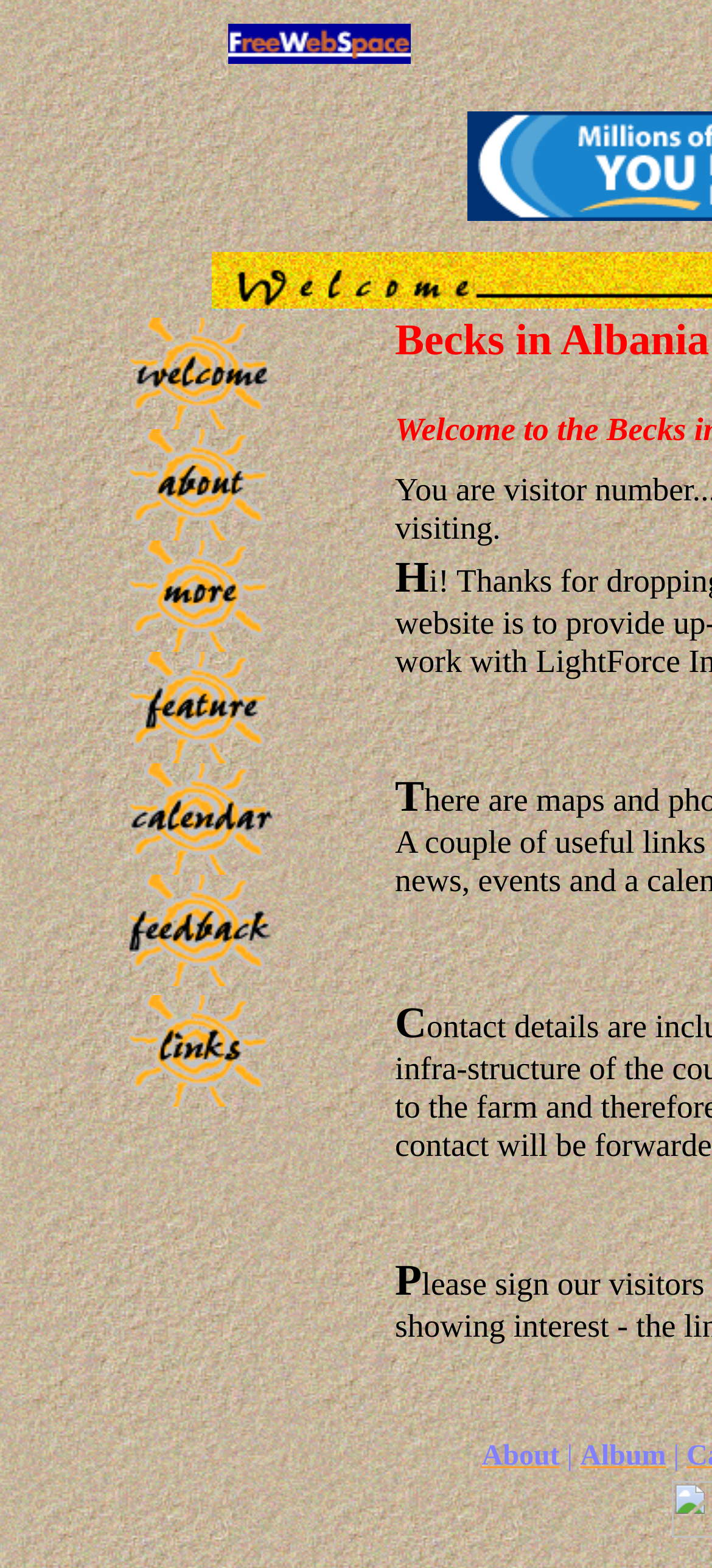Determine the bounding box coordinates of the clickable element to achieve the following action: 'view the personal Album'. Provide the coordinates as four float values between 0 and 1, formatted as [left, top, right, bottom].

[0.815, 0.919, 0.936, 0.939]